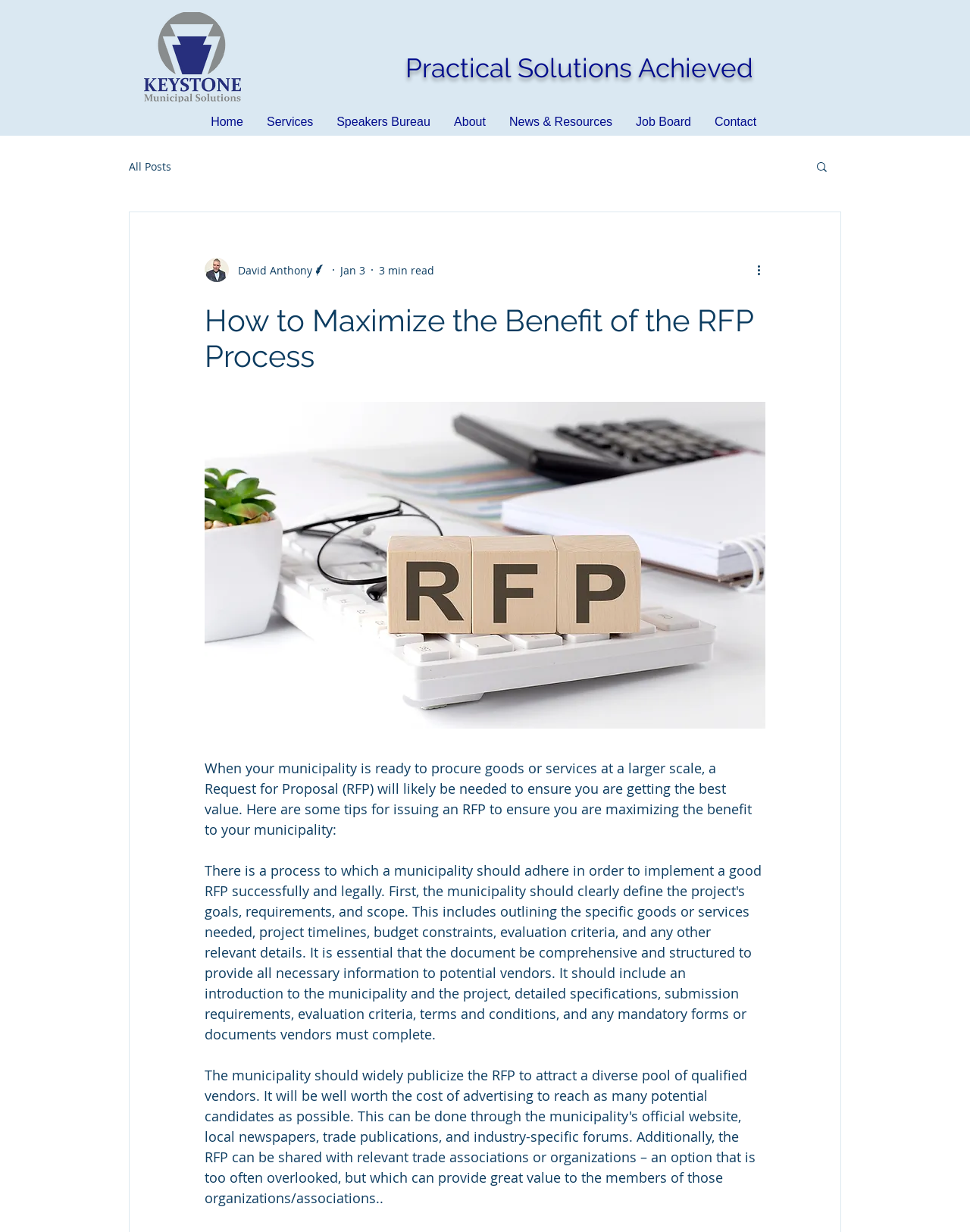Specify the bounding box coordinates of the element's area that should be clicked to execute the given instruction: "View more actions". The coordinates should be four float numbers between 0 and 1, i.e., [left, top, right, bottom].

[0.778, 0.212, 0.797, 0.226]